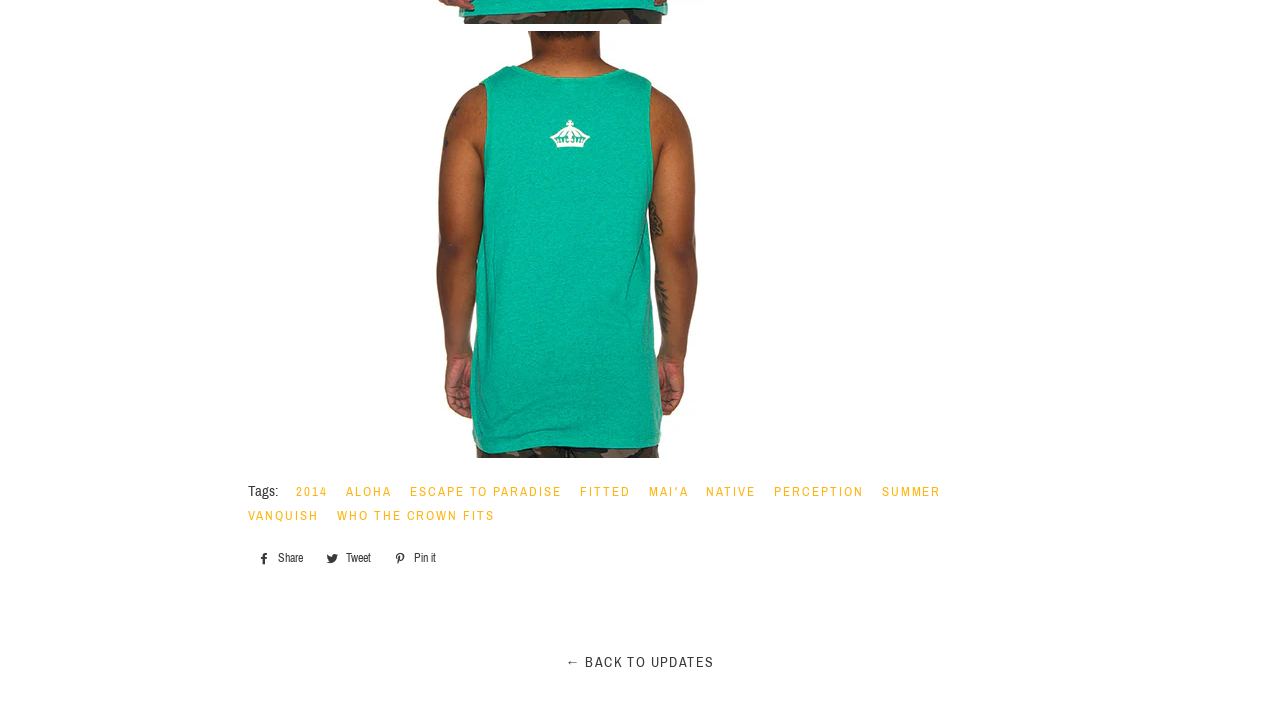Provide the bounding box coordinates for the UI element described in this sentence: "Who the Crown Fits". The coordinates should be four float values between 0 and 1, i.e., [left, top, right, bottom].

[0.263, 0.715, 0.398, 0.746]